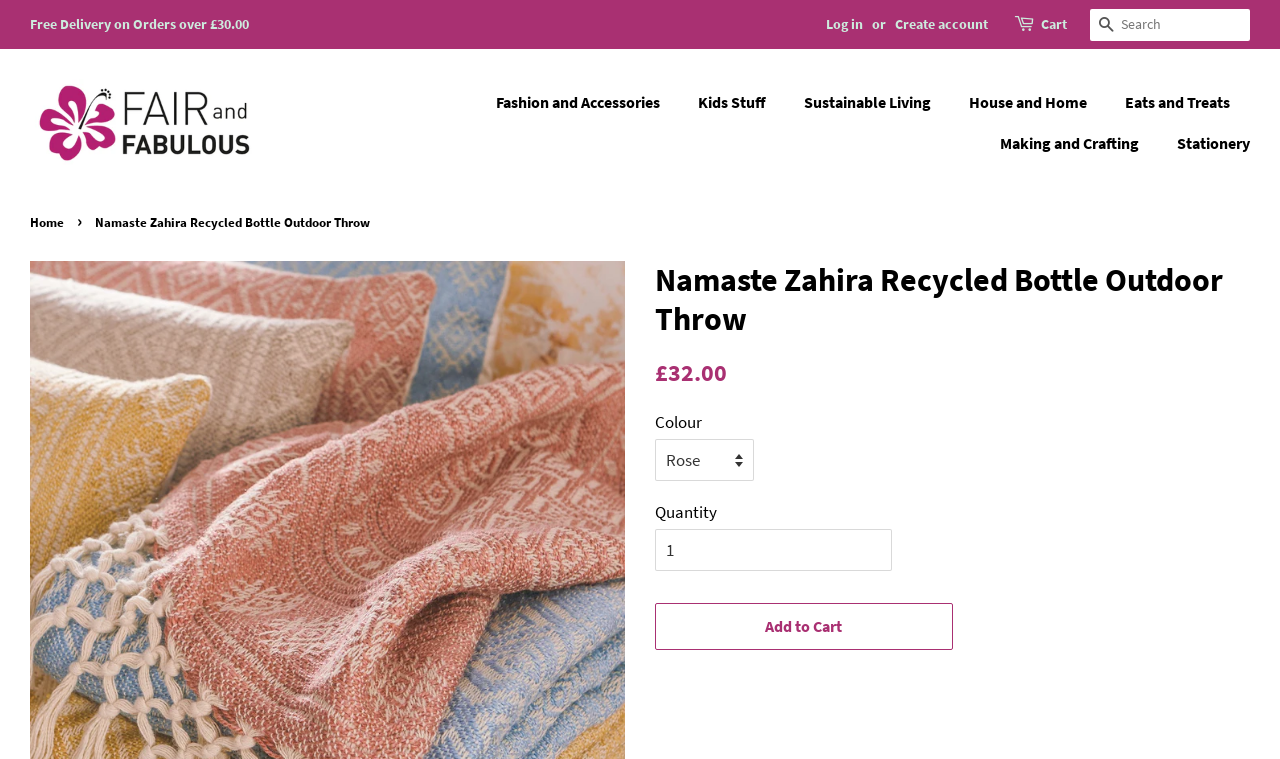What is the principal heading displayed on the webpage?

Namaste Zahira Recycled Bottle Outdoor Throw